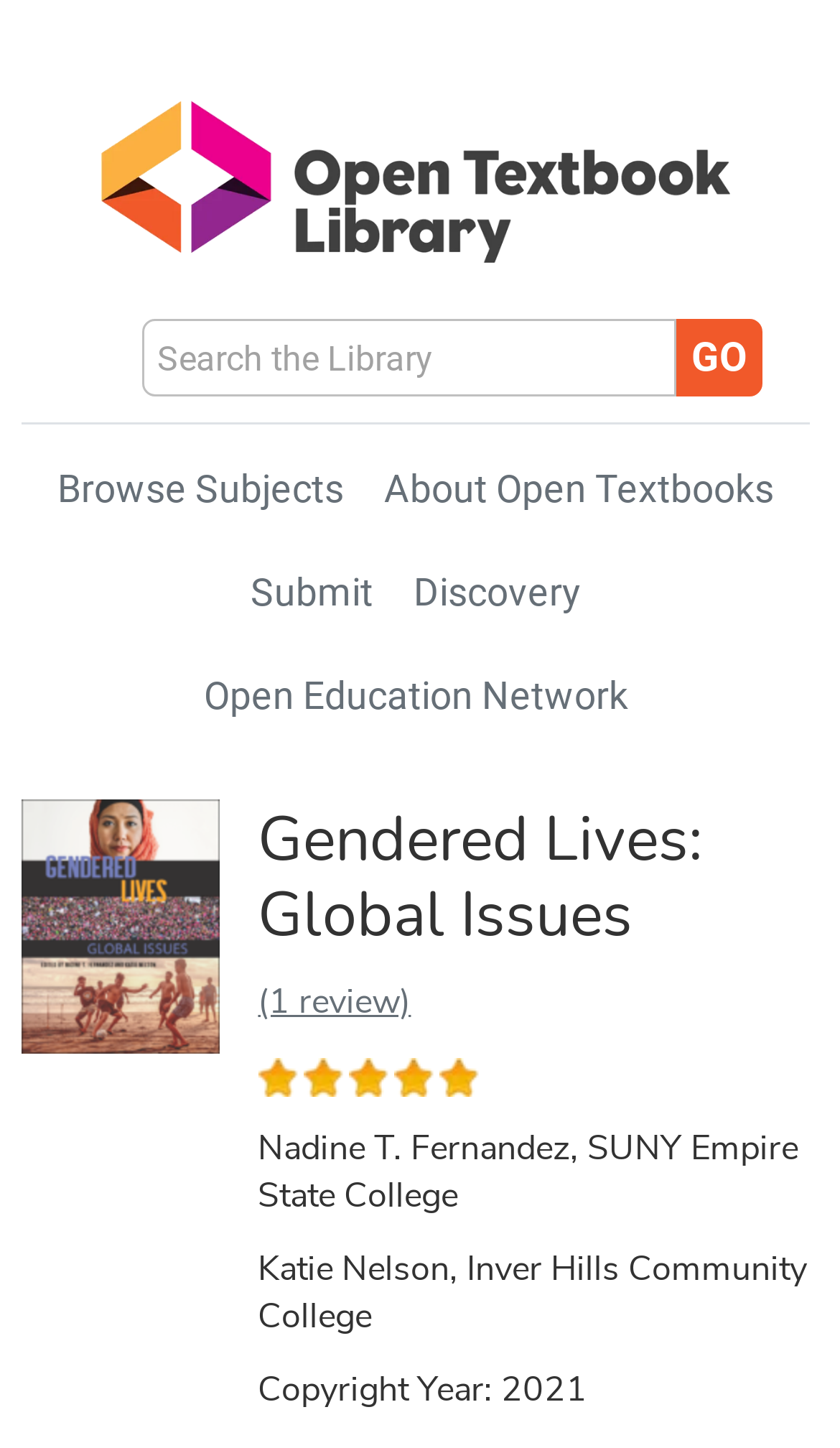Find the bounding box coordinates of the clickable area required to complete the following action: "Read more about Gendered Lives: Global Issues".

[0.026, 0.552, 0.26, 0.728]